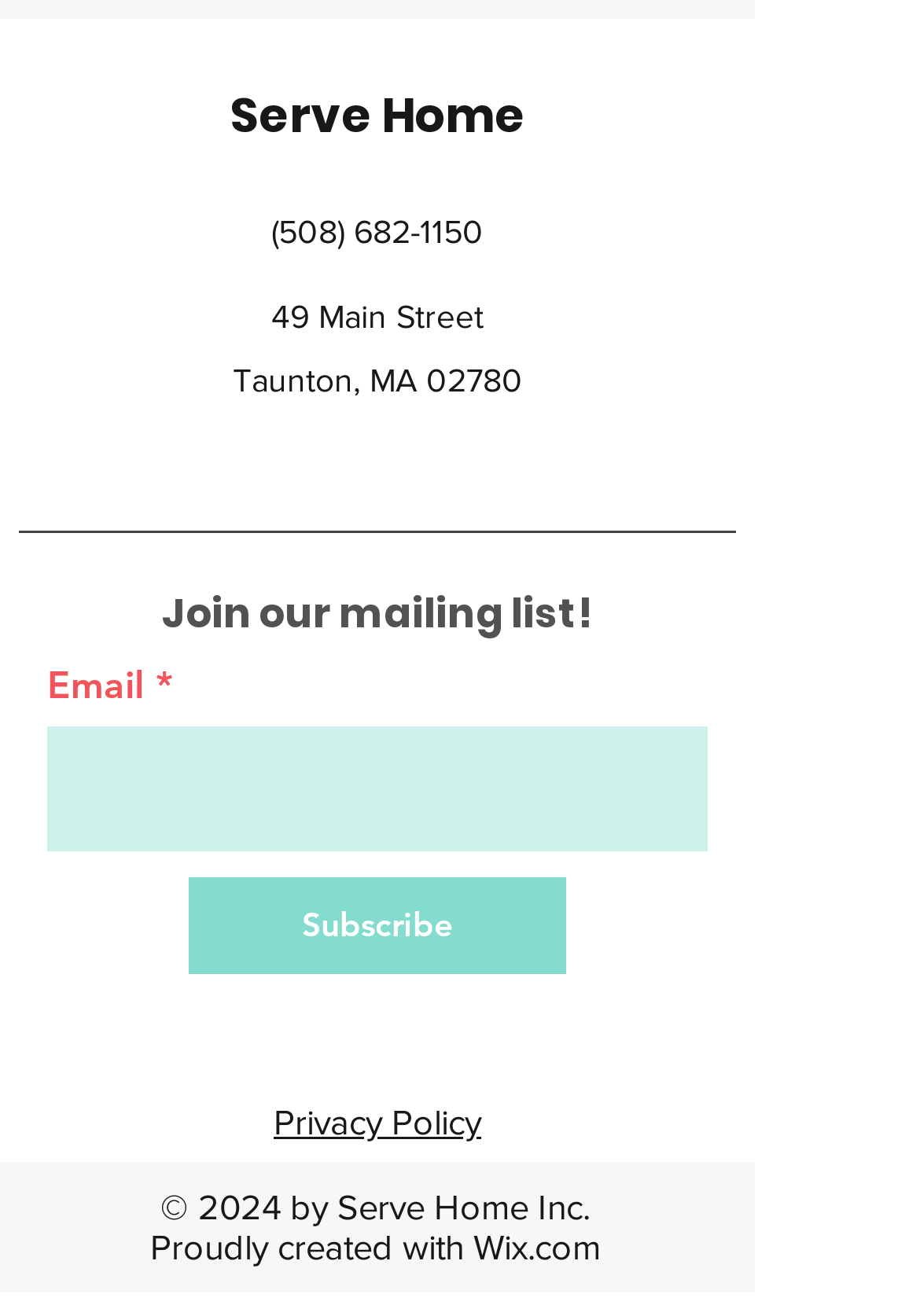Who created the website?
Based on the image, give a concise answer in the form of a single word or short phrase.

Wix.com